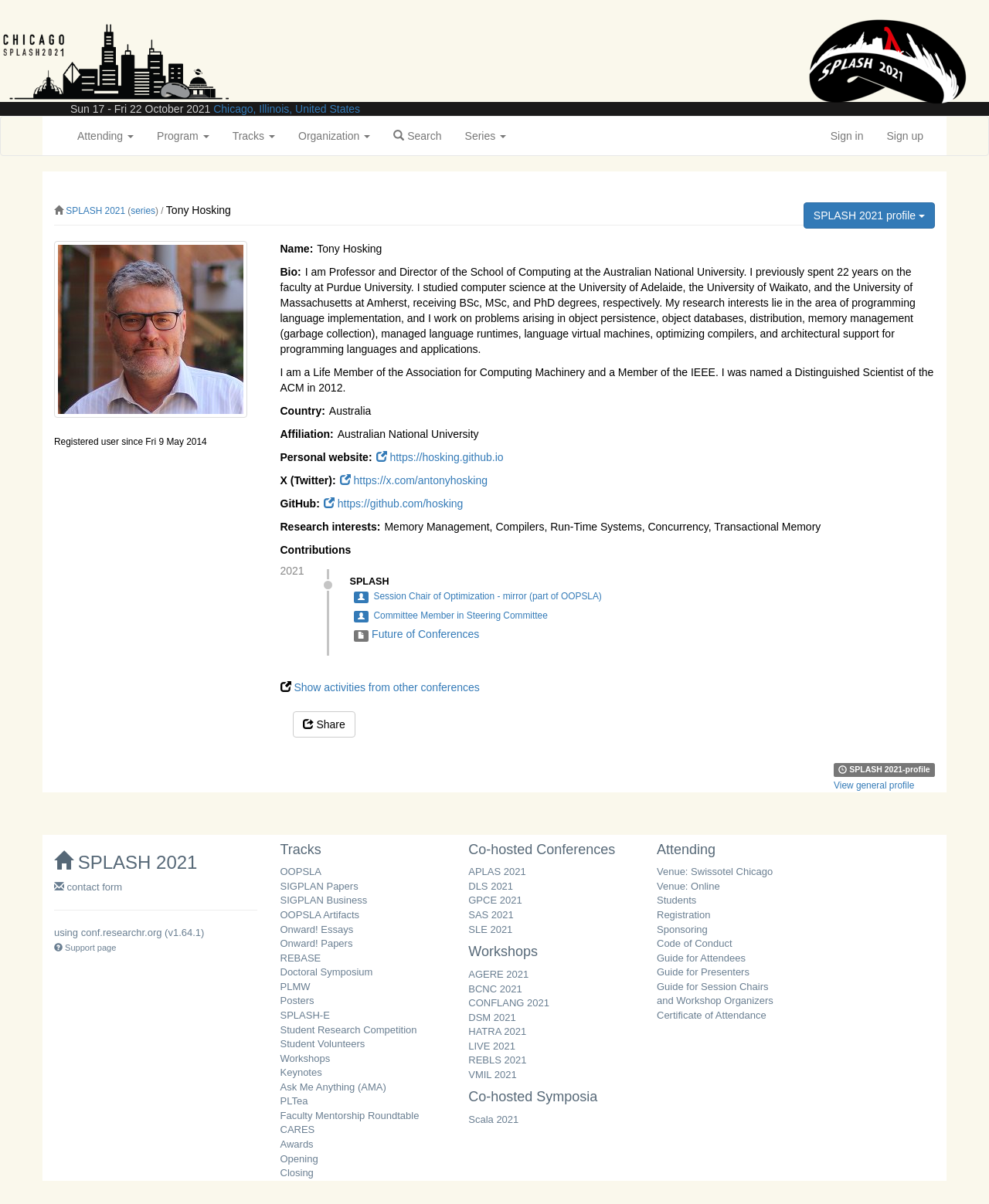Determine the bounding box coordinates of the clickable element to complete this instruction: "Register on the website". Provide the coordinates in the format of four float numbers between 0 and 1, [left, top, right, bottom].

None